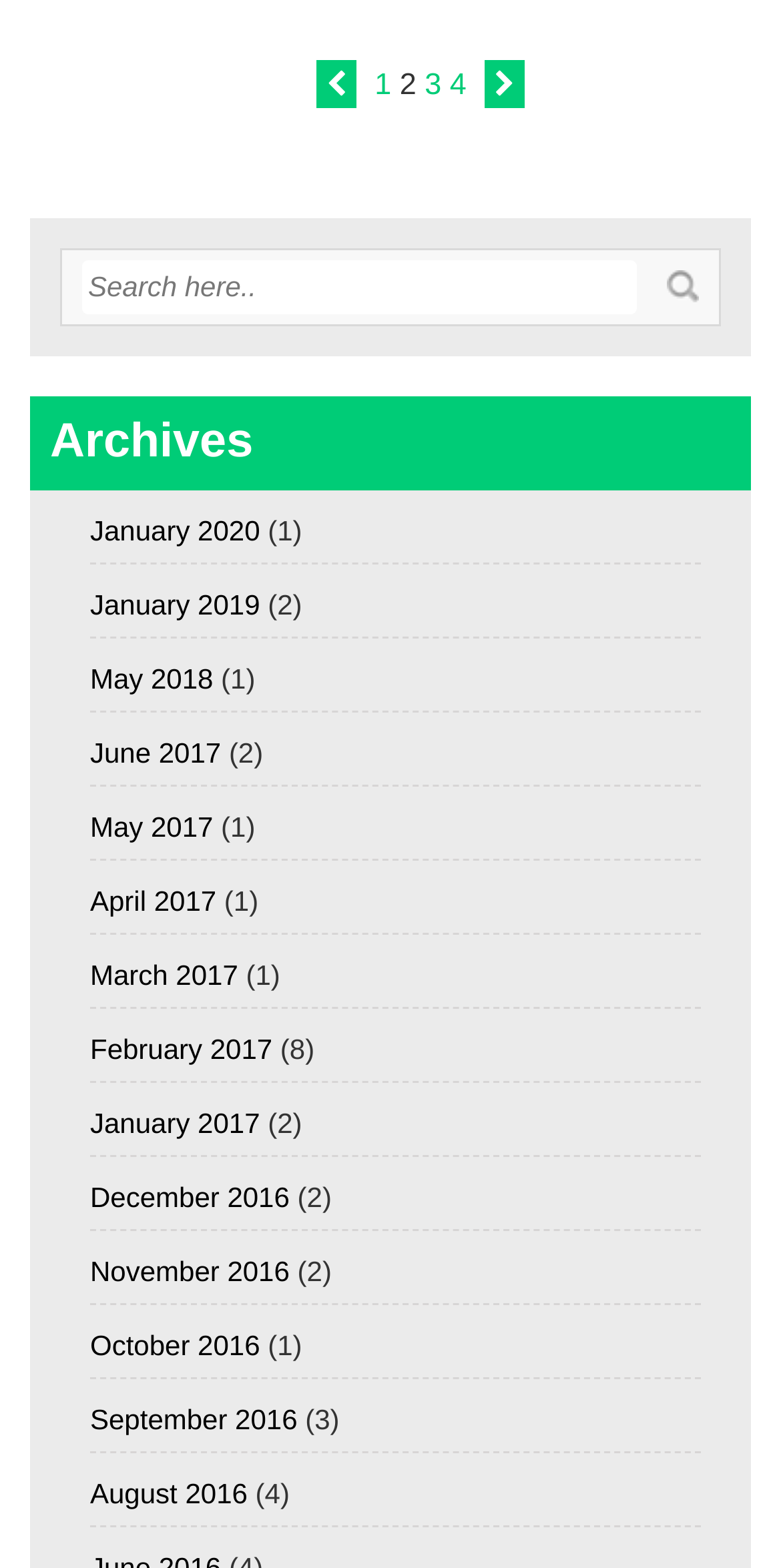Locate the bounding box coordinates of the element I should click to achieve the following instruction: "Search for something".

[0.105, 0.166, 0.816, 0.201]